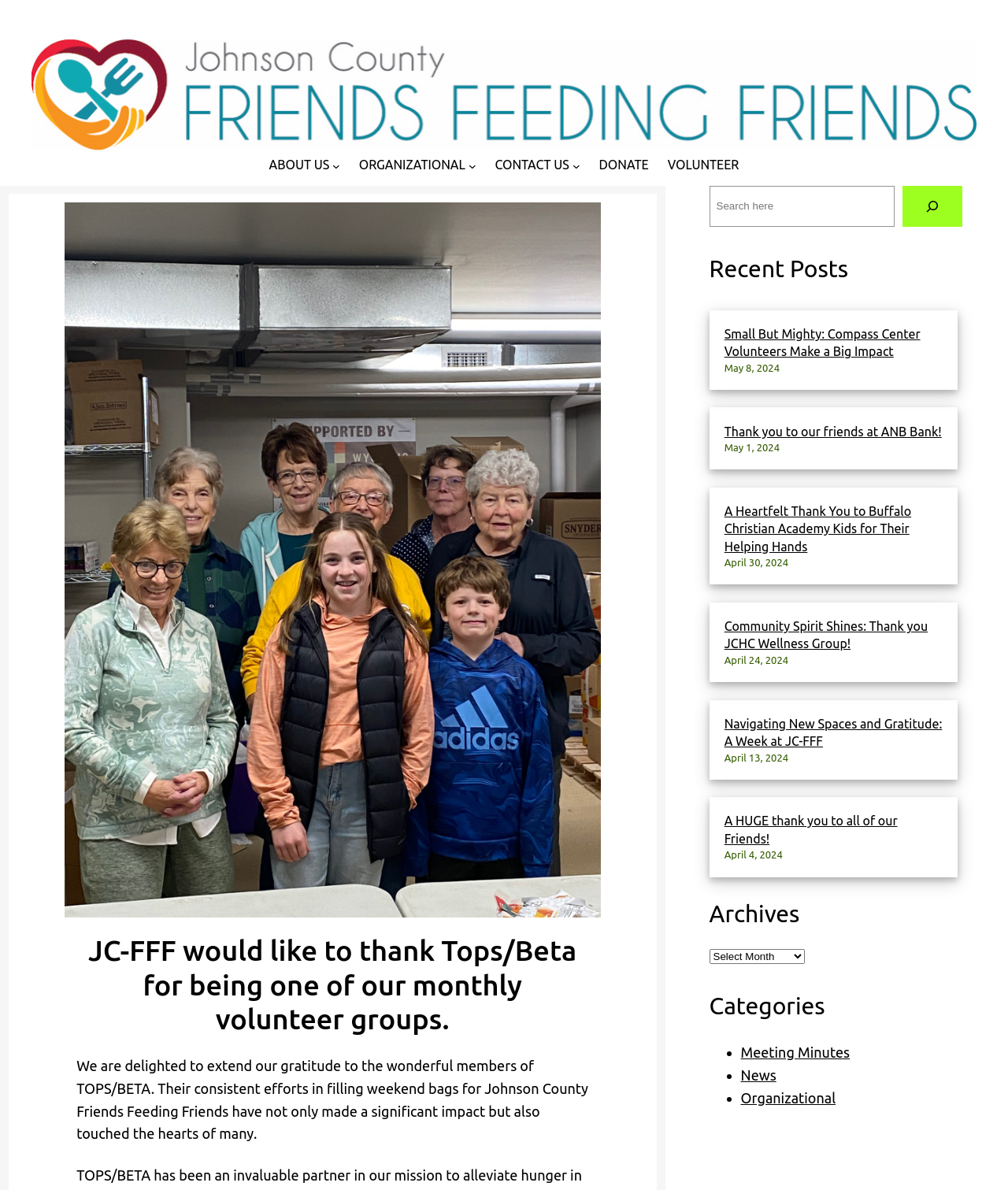Please locate the bounding box coordinates of the region I need to click to follow this instruction: "View the Meeting Minutes category".

[0.735, 0.878, 0.843, 0.891]